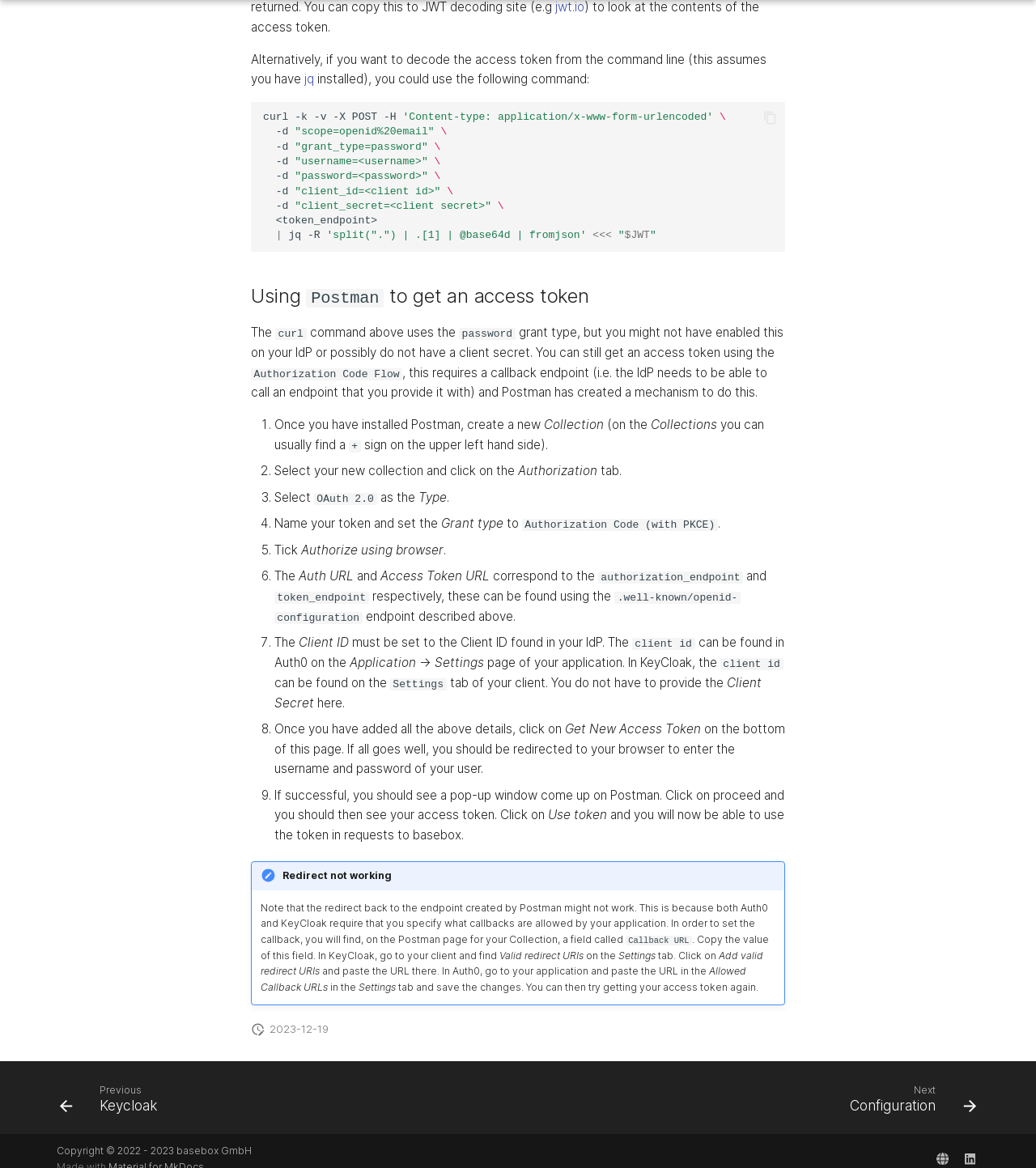Using the provided description: "title="basebox Homepage"", find the bounding box coordinates of the corresponding UI element. The output should be four float numbers between 0 and 1, in the format [left, top, right, bottom].

[0.898, 0.975, 0.922, 0.996]